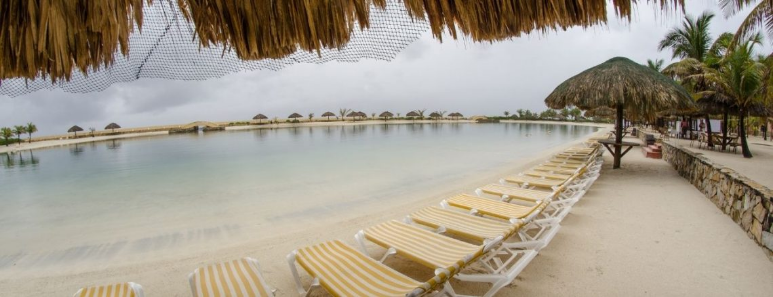What is the condition of the sky in the image?
Using the image, provide a detailed and thorough answer to the question.

The caption describes the background of the image, stating that the 'tranquil lagoon reflects the overcast sky', implying that the sky in the image is overcast, rather than clear or sunny.